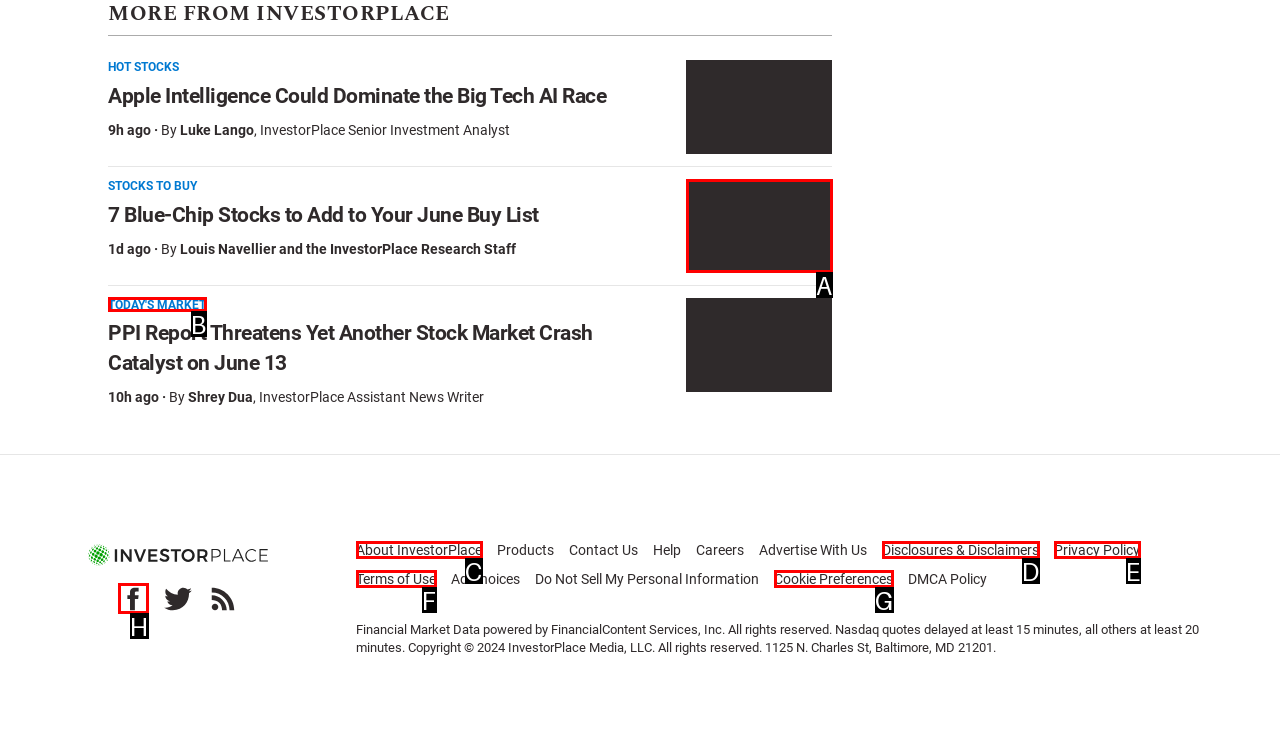Identify the correct UI element to click to follow this instruction: Read more about 7 Blue-Chip Stocks to Add to Your June Buy List
Respond with the letter of the appropriate choice from the displayed options.

A